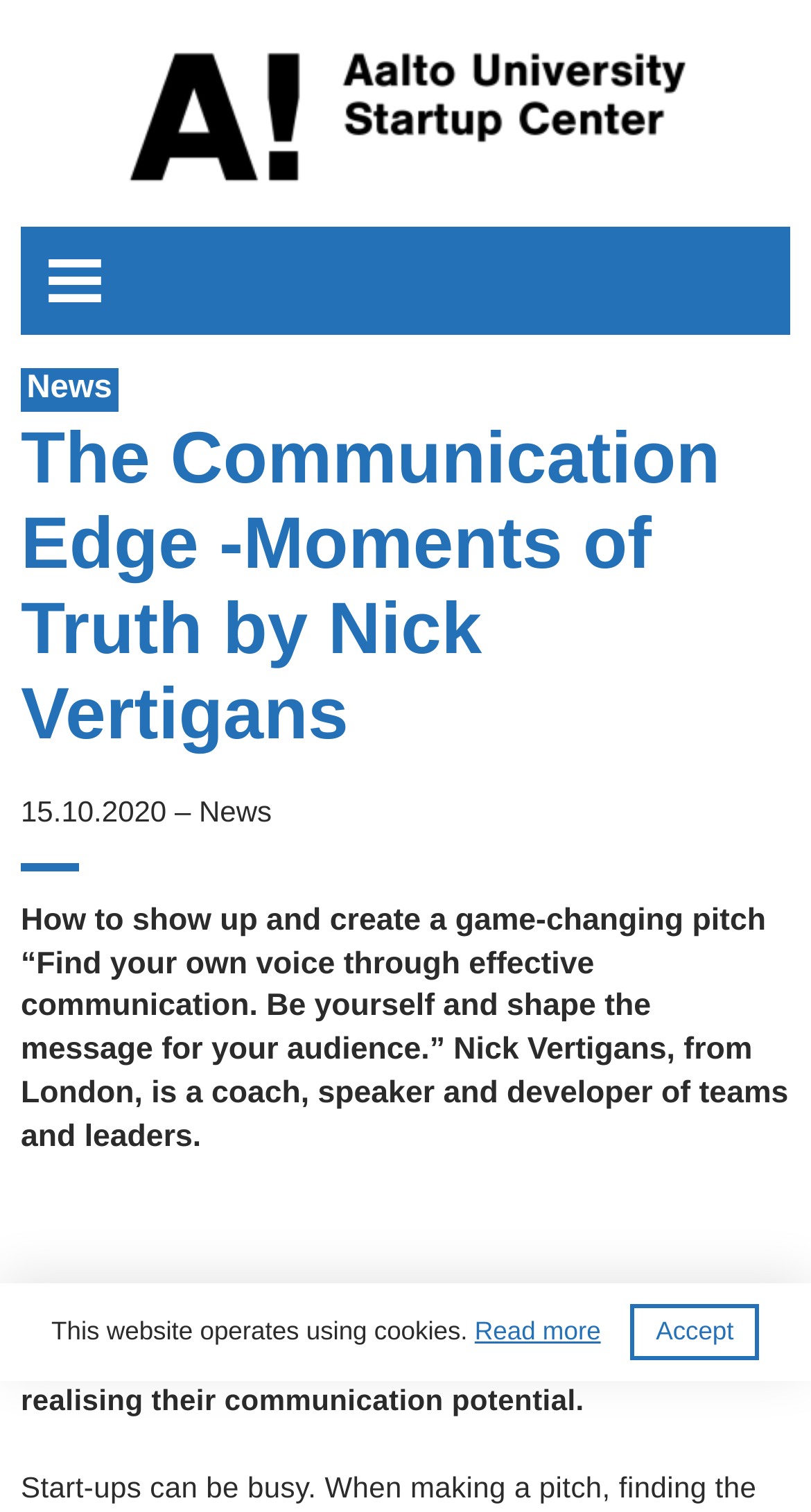Identify the bounding box for the given UI element using the description provided. Coordinates should be in the format (top-left x, top-left y, bottom-right x, bottom-right y) and must be between 0 and 1. Here is the description: Accept

[0.777, 0.863, 0.937, 0.899]